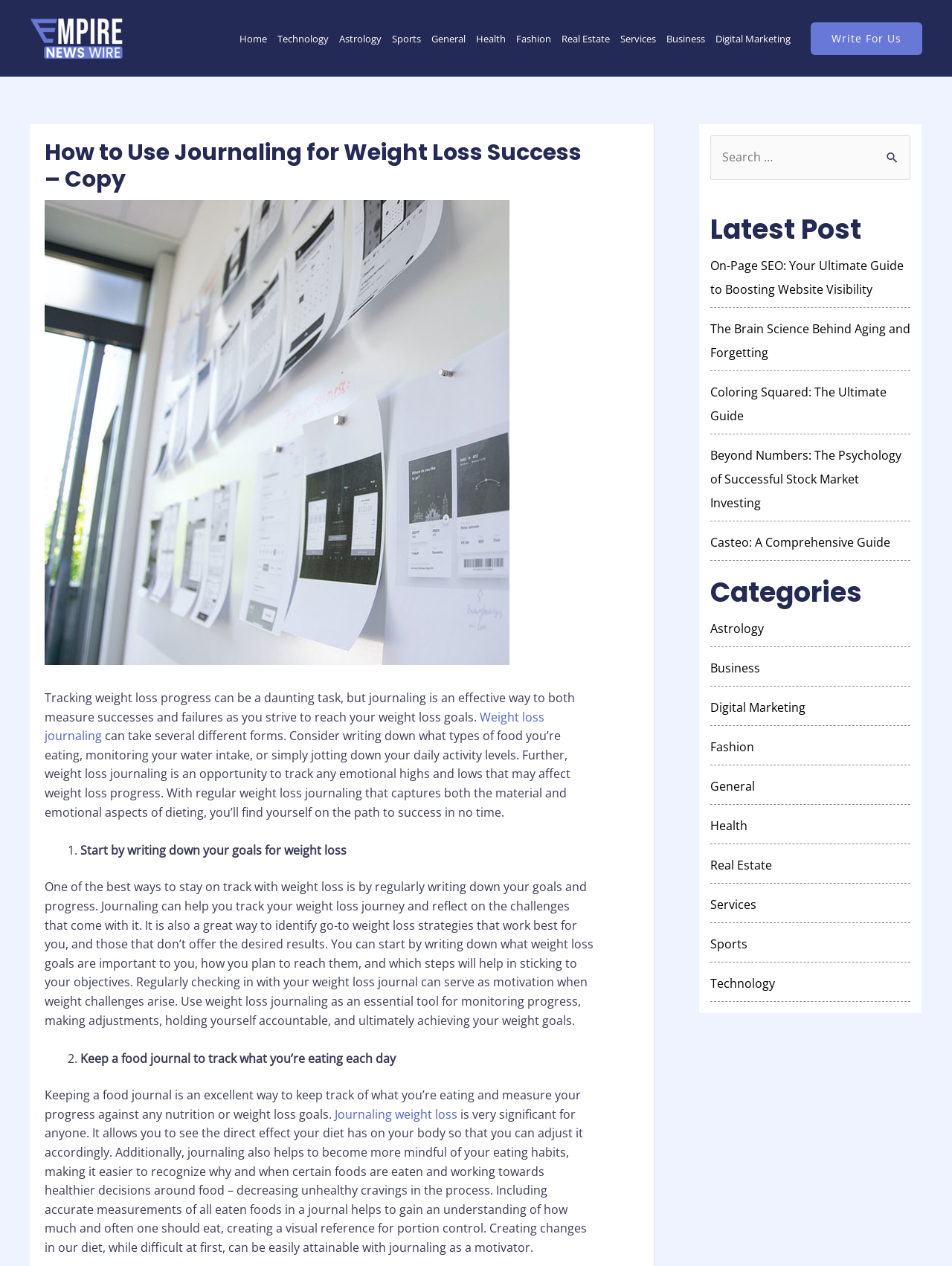Give a detailed account of the webpage, highlighting key information.

This webpage is about using journaling for weight loss success. At the top, there is a logo and a navigation menu with 11 links to different categories, including Home, Technology, Astrology, Sports, and more. Below the navigation menu, there is a header with the title "How to Use Journaling for Weight Loss Success - Copy" and a short description that reads "Tracking weight loss progress can be a daunting task, but journaling is an effective way to both measure successes and failures as you strive to reach your weight loss goals."

The main content of the page is divided into sections, with the first section discussing the benefits of weight loss journaling. There are two links in this section, "Weight loss journaling" and "Journaling weight loss", which may provide more information on the topic. The text explains that journaling can help track progress, identify effective strategies, and stay motivated.

The next section is a list with two points, "Start by writing down your goals for weight loss" and "Keep a food journal to track what you’re eating each day". Each point has a brief description explaining the importance of setting goals and tracking food intake.

On the right side of the page, there is a complementary section with a search bar, a "Latest Post" section with five links to recent articles, and a "Categories" section with 11 links to different categories.

At the bottom of the page, there is a link to "Write For Us" and a logo with the text "empire news wire".